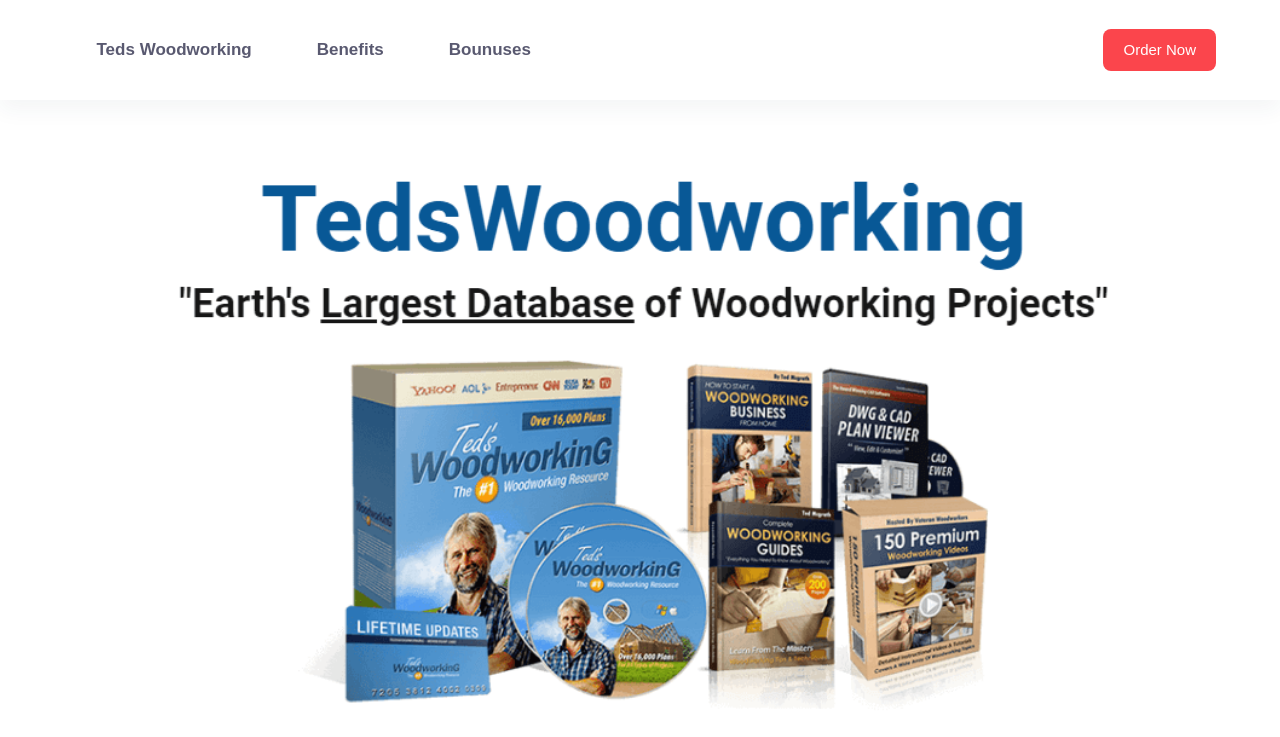Given the description: "Skip to content", determine the bounding box coordinates of the UI element. The coordinates should be formatted as four float numbers between 0 and 1, [left, top, right, bottom].

[0.0, 0.0, 0.031, 0.027]